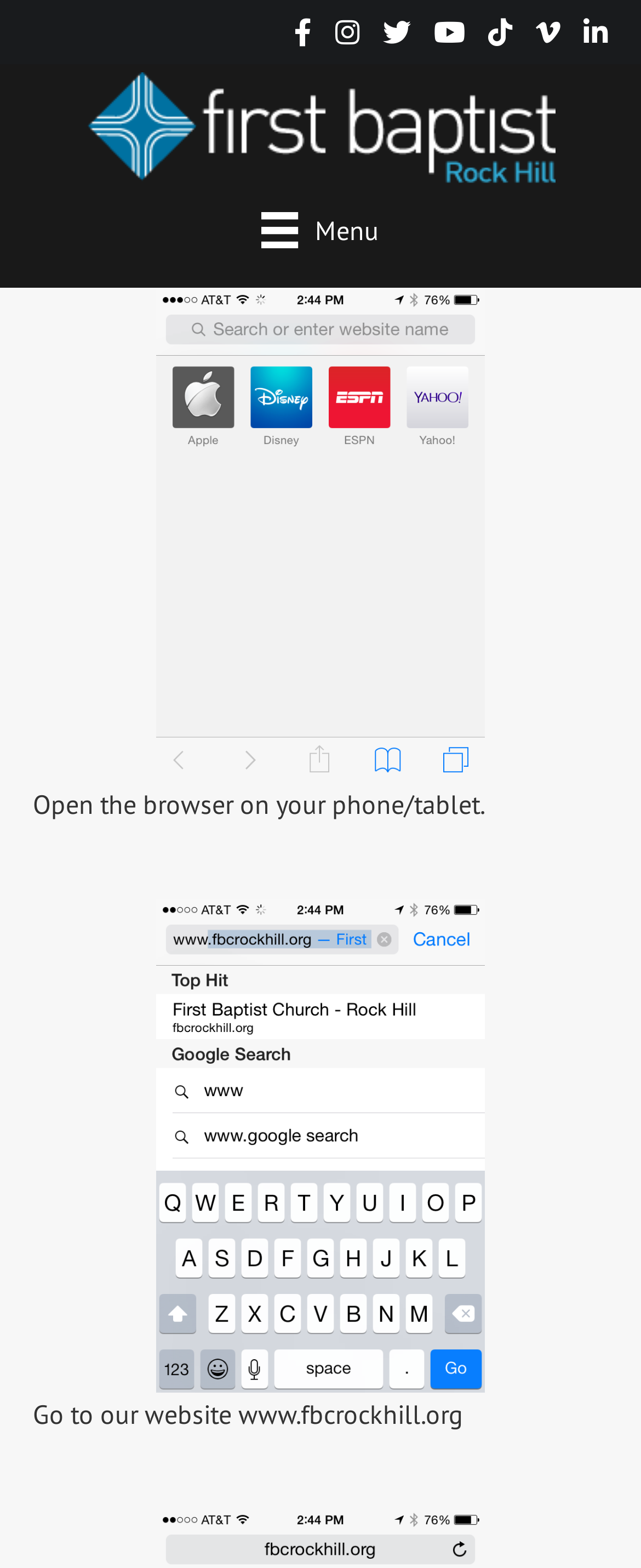Use a single word or phrase to answer the question:
What is the logo of the church?

fbc_logo